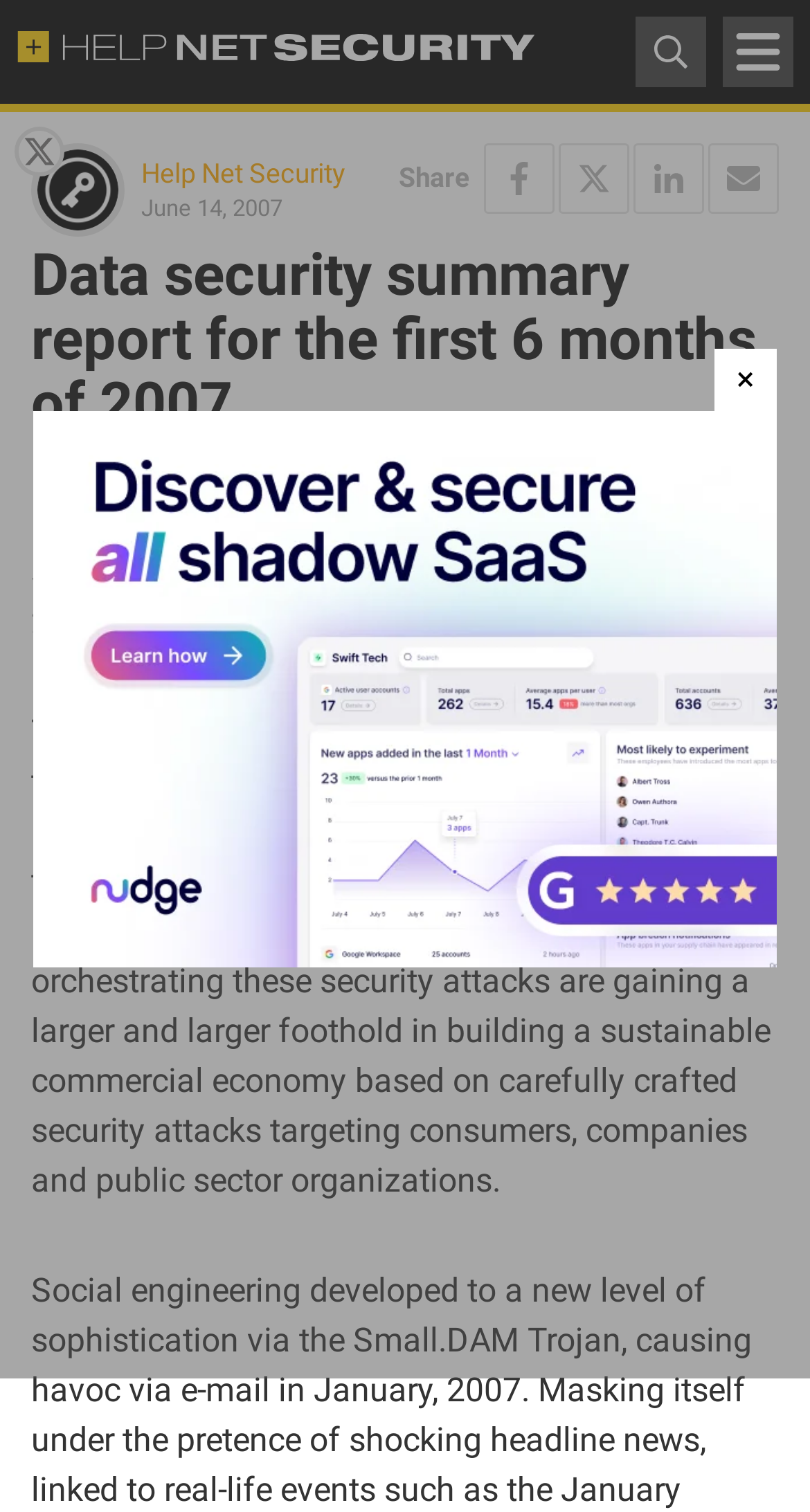Please specify the coordinates of the bounding box for the element that should be clicked to carry out this instruction: "Contact Us". The coordinates must be four float numbers between 0 and 1, formatted as [left, top, right, bottom].

None